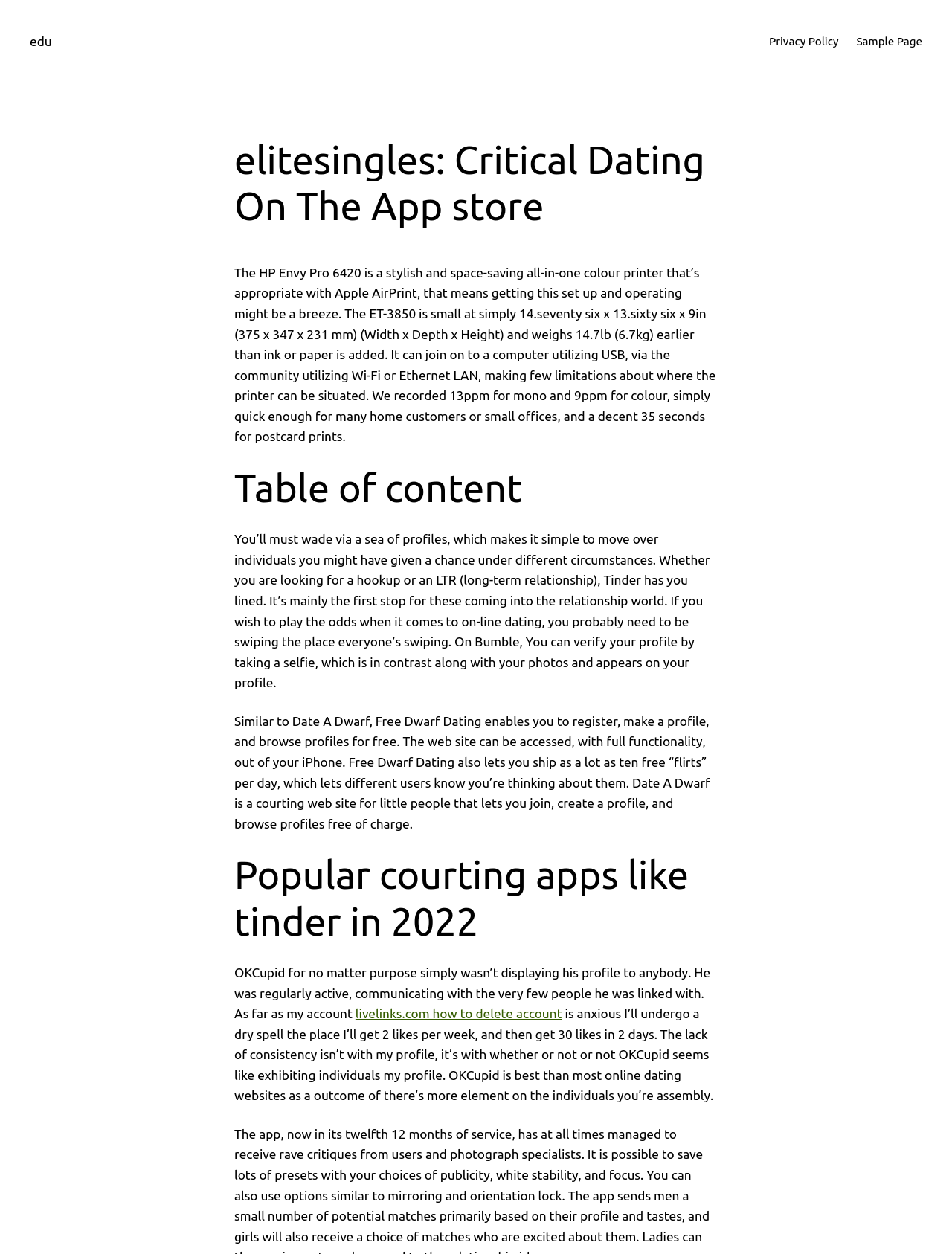Given the description: "Instagram", determine the bounding box coordinates of the UI element. The coordinates should be formatted as four float numbers between 0 and 1, [left, top, right, bottom].

None